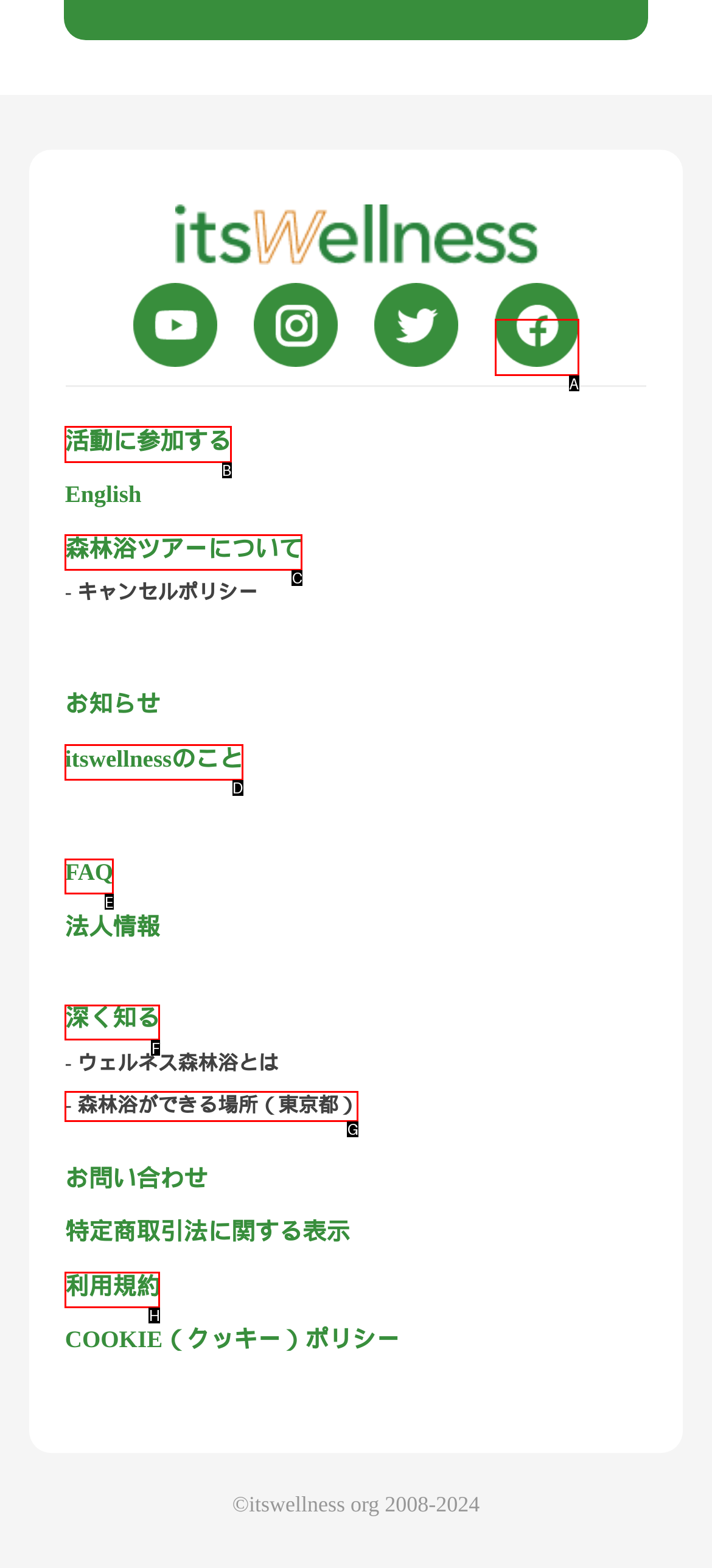Specify which HTML element I should click to complete this instruction: Participate in an activity Answer with the letter of the relevant option.

B